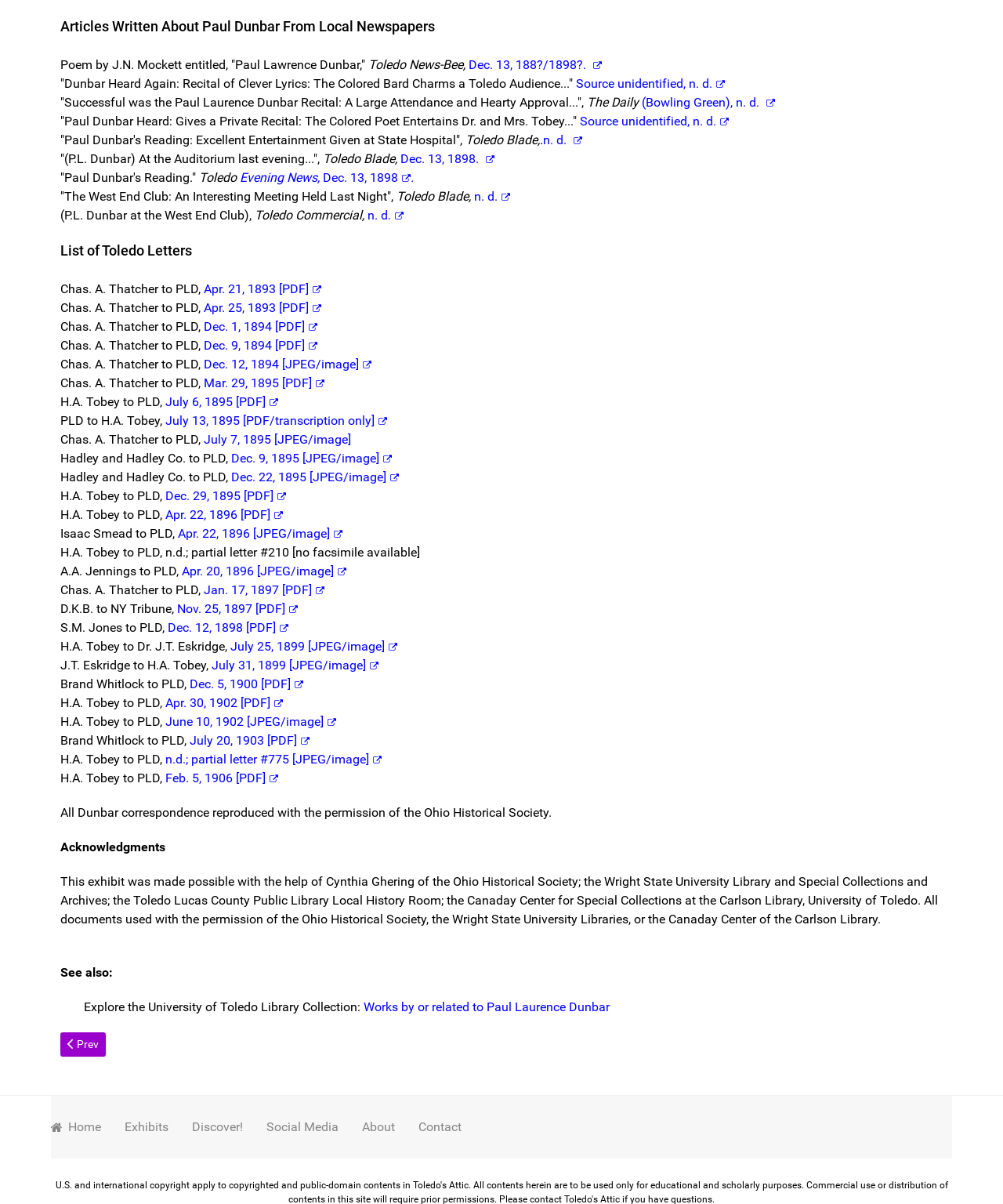Find the bounding box coordinates for the area that should be clicked to accomplish the instruction: "Read the poem by J.N. Mockett".

[0.06, 0.048, 0.367, 0.06]